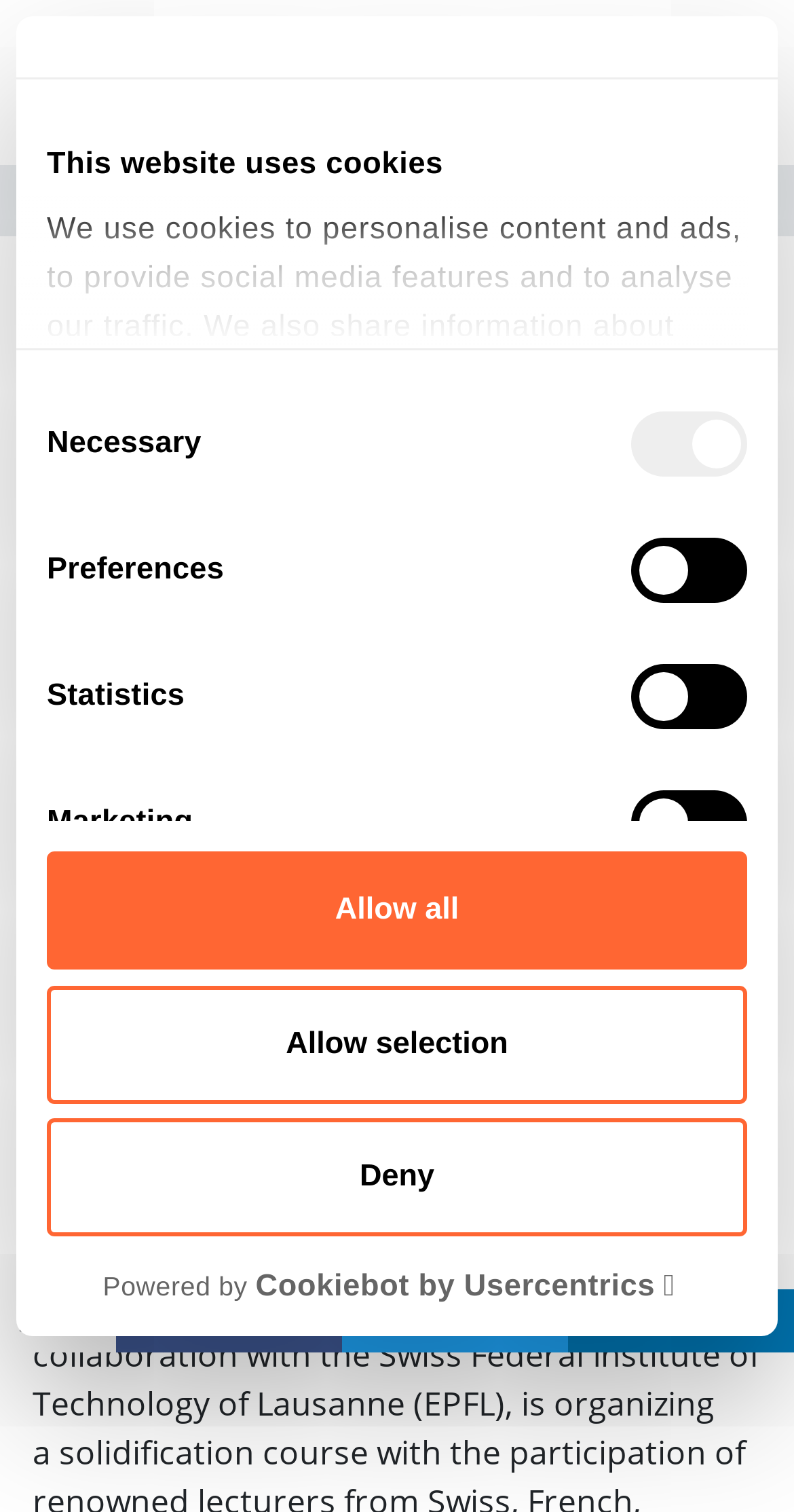Please identify the bounding box coordinates of the clickable element to fulfill the following instruction: "Click the logo". The coordinates should be four float numbers between 0 and 1, i.e., [left, top, right, bottom].

[0.041, 0.011, 0.291, 0.098]